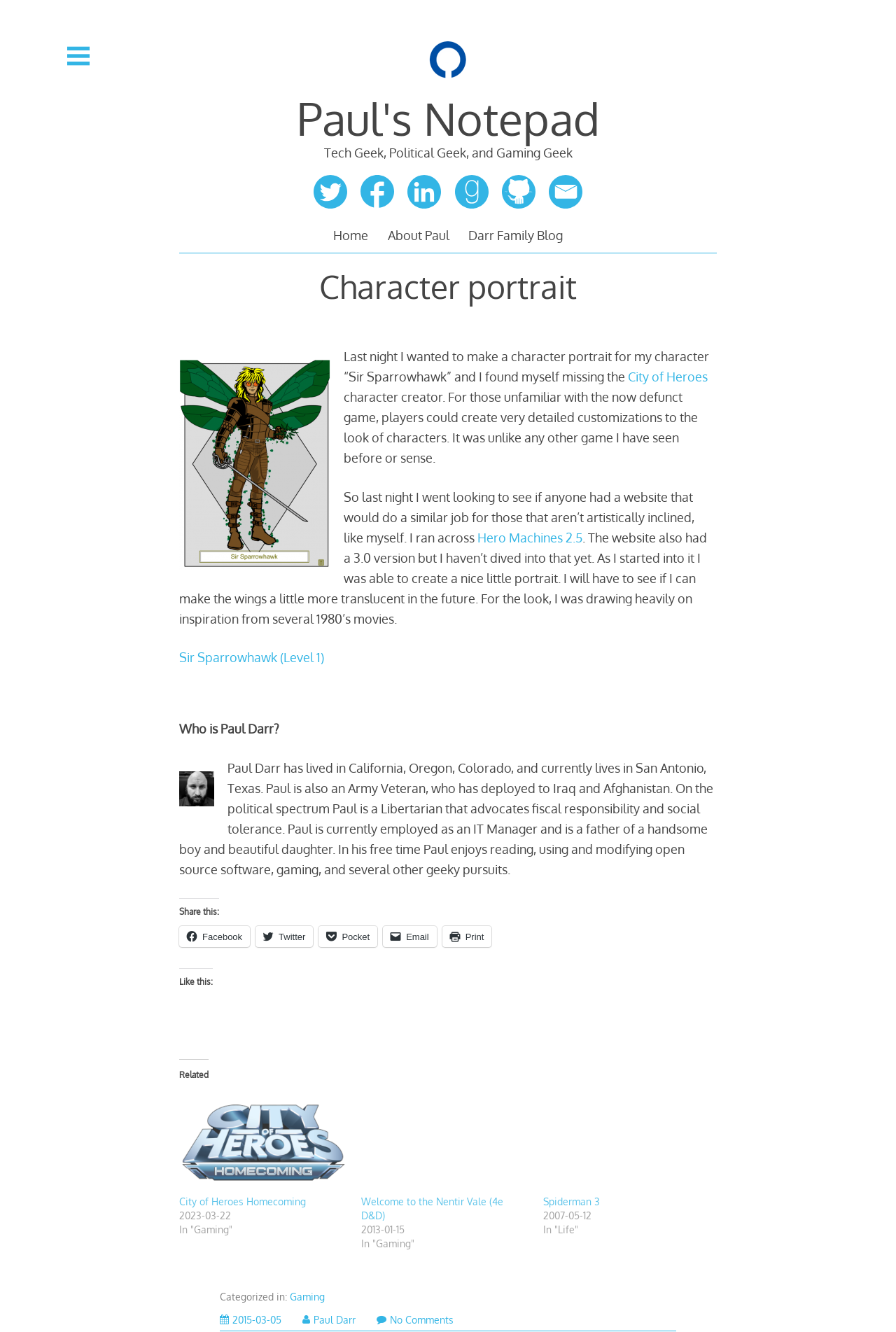Calculate the bounding box coordinates of the UI element given the description: "Spiderman 3".

[0.606, 0.897, 0.67, 0.906]